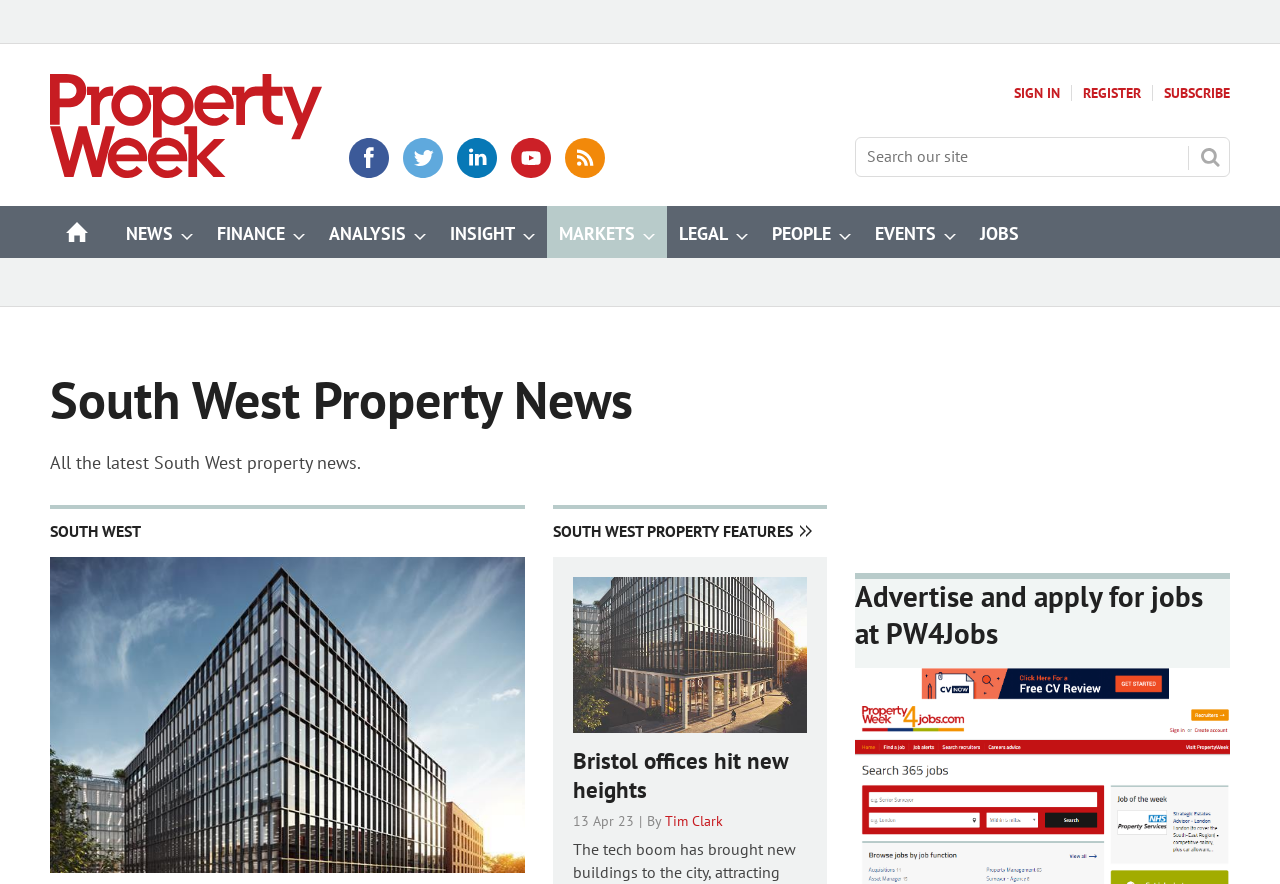Please predict the bounding box coordinates of the element's region where a click is necessary to complete the following instruction: "Sign in". The coordinates should be represented by four float numbers between 0 and 1, i.e., [left, top, right, bottom].

[0.792, 0.096, 0.828, 0.114]